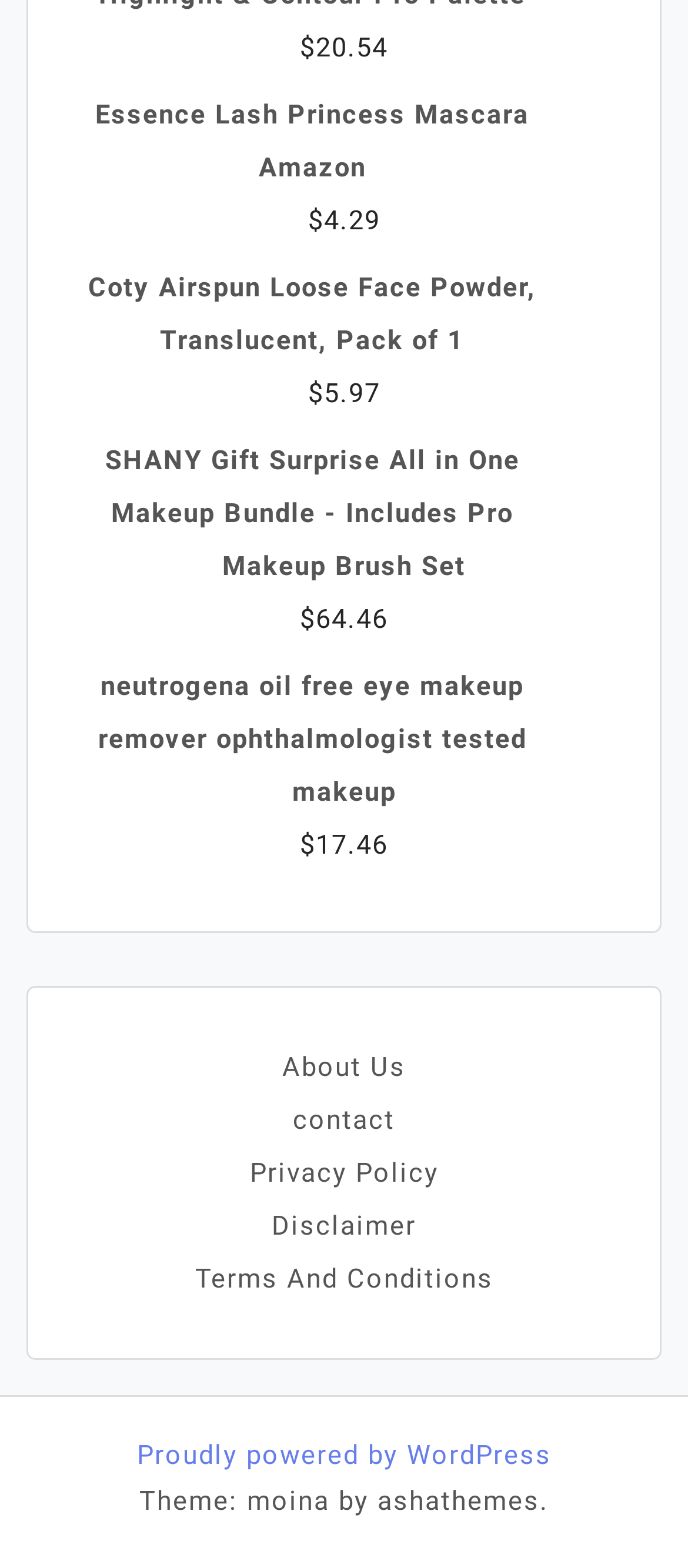Extract the bounding box coordinates of the UI element described: "change your preferences". Provide the coordinates in the format [left, top, right, bottom] with values ranging from 0 to 1.

None